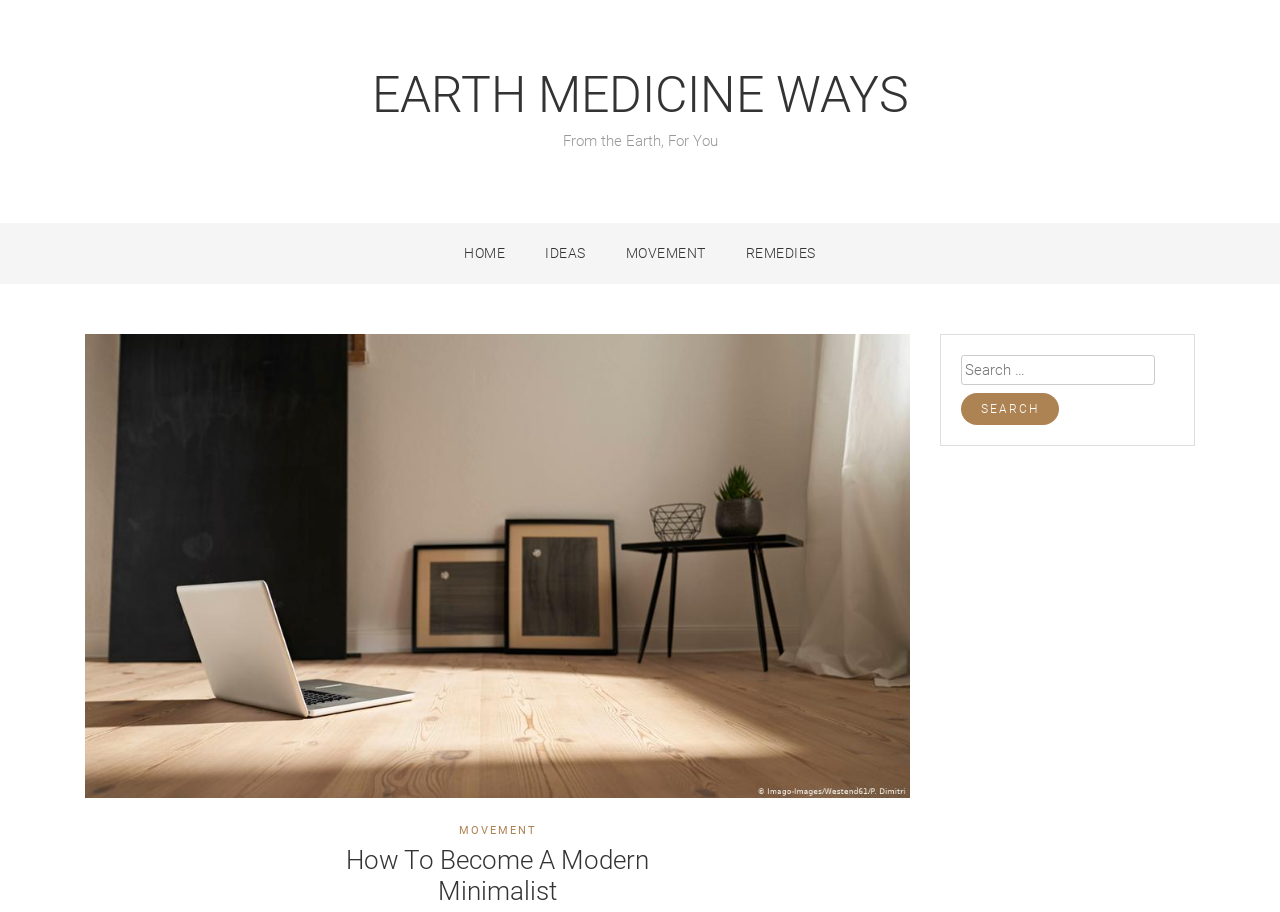Is there a complementary section on the webpage?
Respond to the question with a single word or phrase according to the image.

Yes